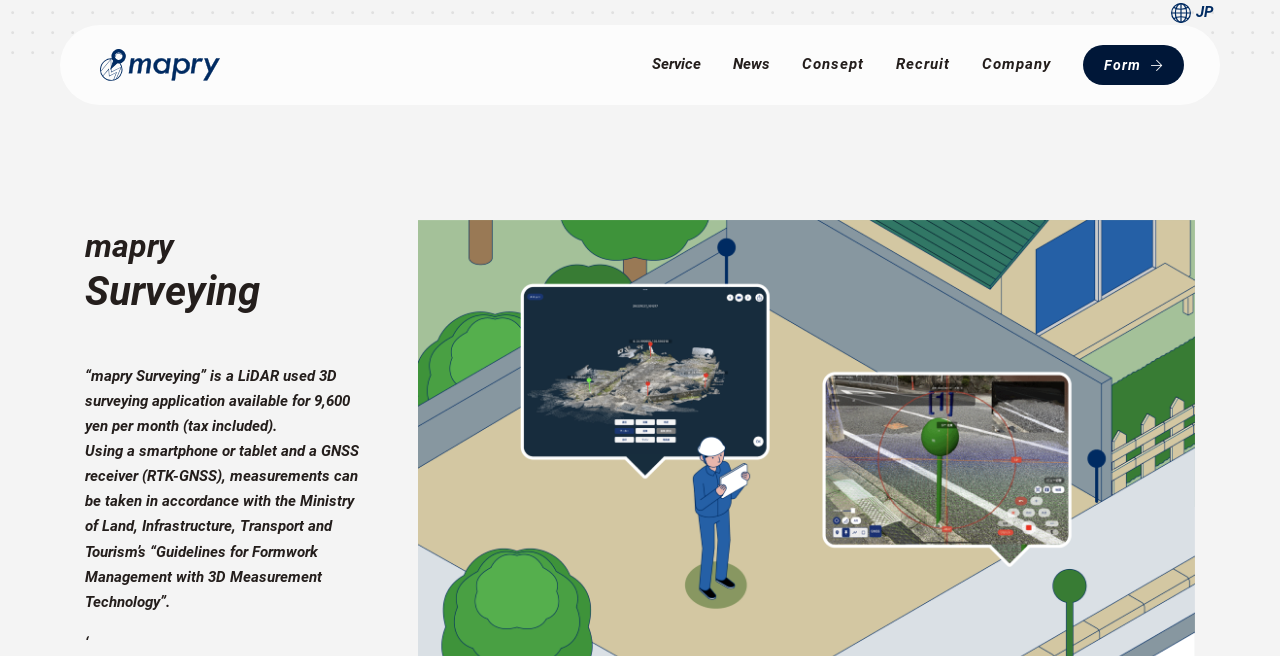Identify the bounding box coordinates of the section that should be clicked to achieve the task described: "Read the 'Notice Service Release' news".

[0.582, 0.135, 0.68, 0.188]